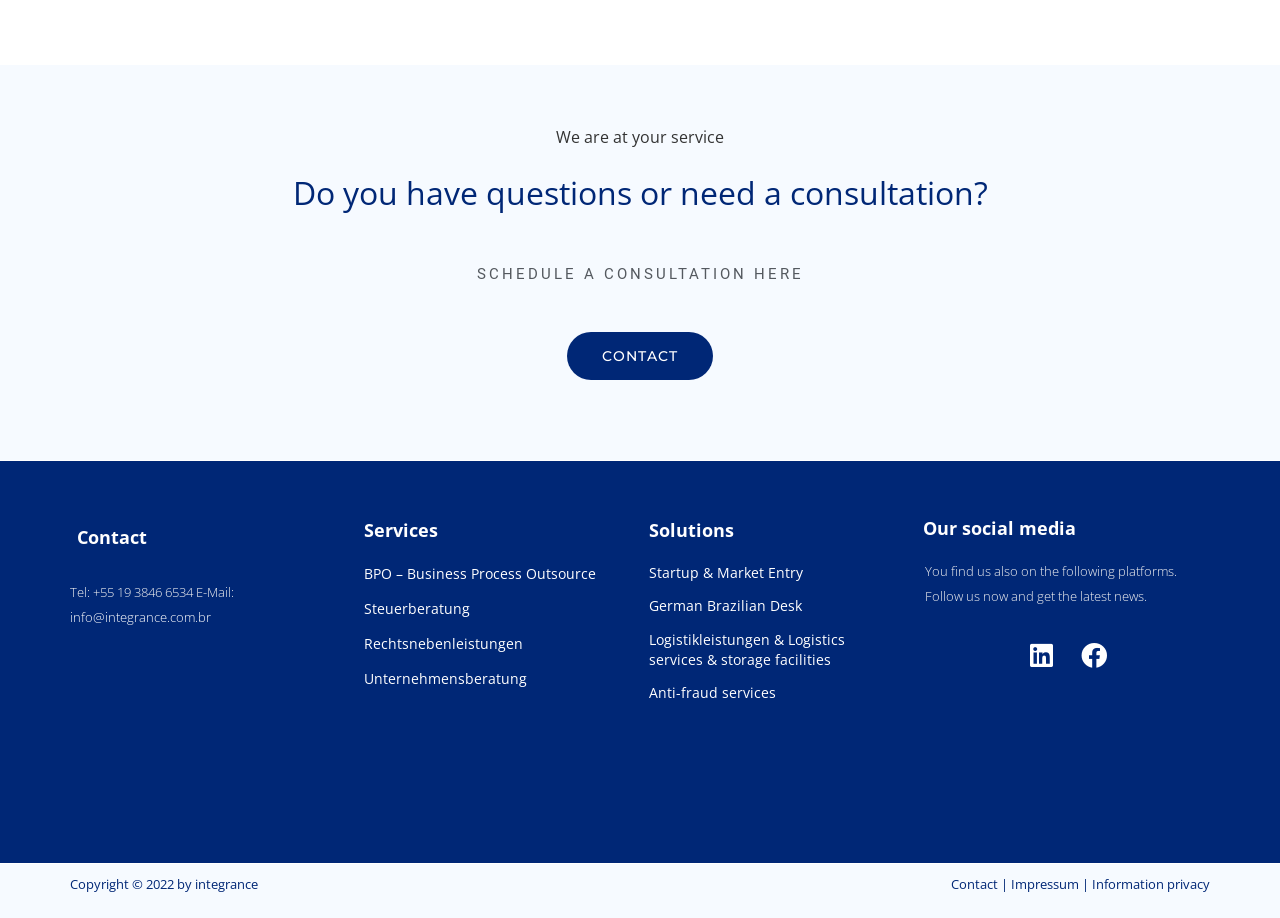What services does the company offer?
Provide an in-depth and detailed explanation in response to the question.

The services offered by the company can be found in the 'Services' section, which is located at the bottom of the webpage. The section lists four services: BPO – Business Process Outsource, Steuerberatung, Rechtsnebenleistungen, and Unternehmensberatung.